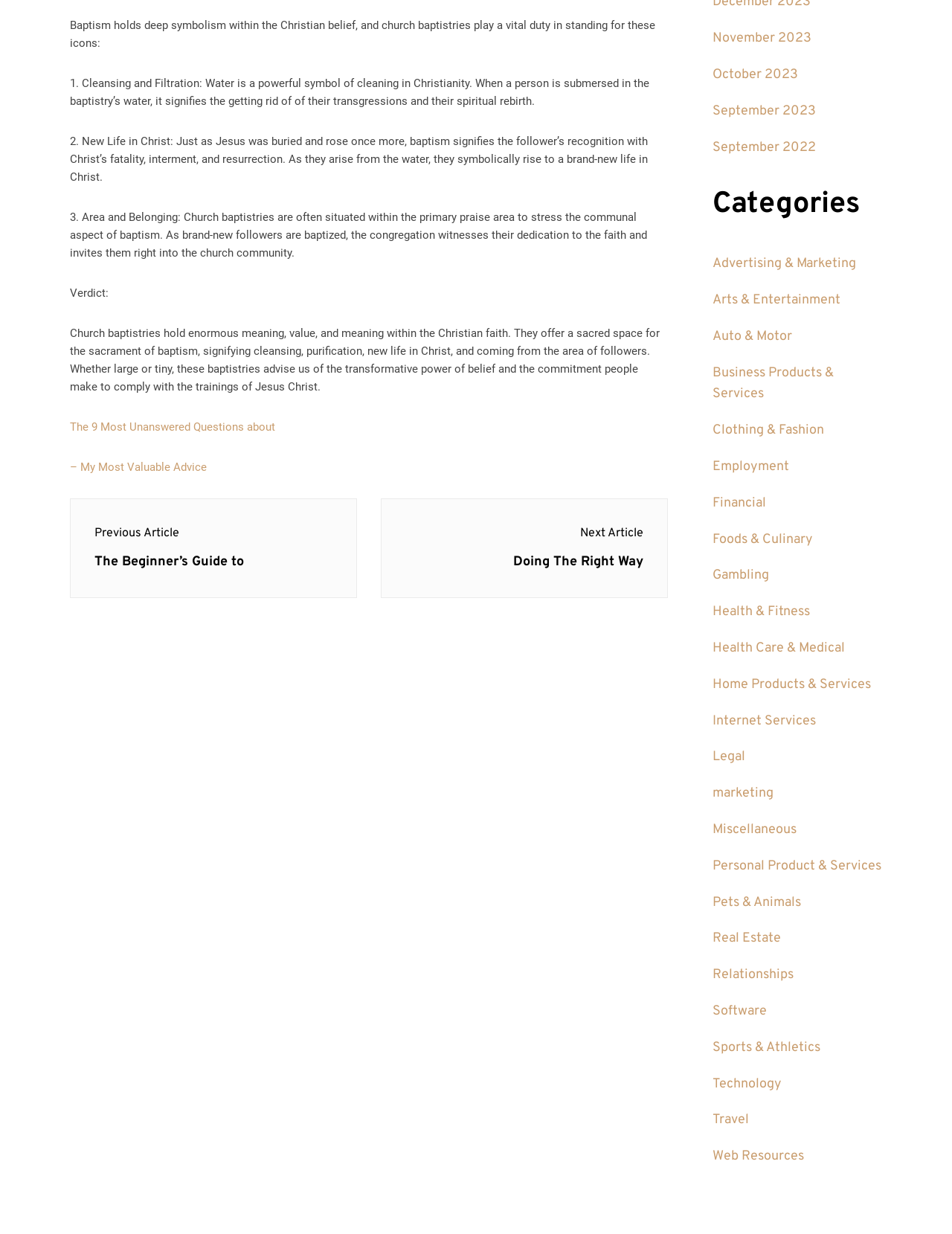What is the purpose of church baptistries?
Please provide a comprehensive answer based on the information in the image.

The webpage states that church baptistries hold enormous meaning, value, and significance within the Christian faith, and they offer a sacred space for the sacrament of baptism, signifying cleansing, purification, new life in Christ, and coming from the area of followers.